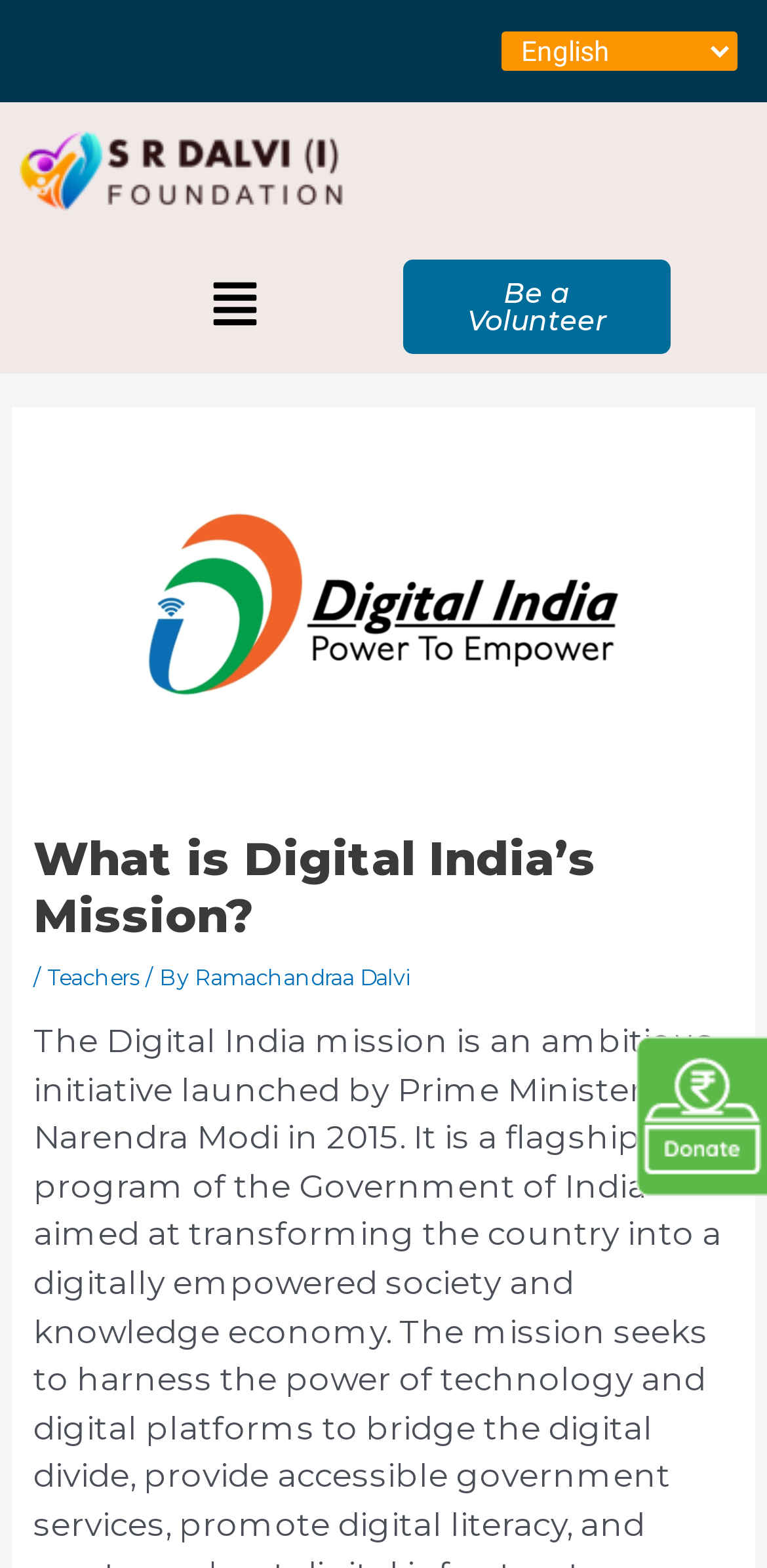Refer to the image and provide an in-depth answer to the question:
How many links are there in the top section?

There are three links in the top section of the webpage, namely 'Teacher Community SRD I Foundation', 'Menu', and 'Be a Volunteer', which can be identified by their bounding box coordinates and OCR text.